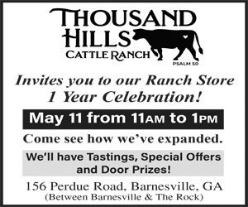What is the date of the event?
Please give a detailed and thorough answer to the question, covering all relevant points.

The date of the event is specified in the invitation as May 11, which is the day when the 1 Year Celebration of Thousand Hills Cattle Ranch will take place.